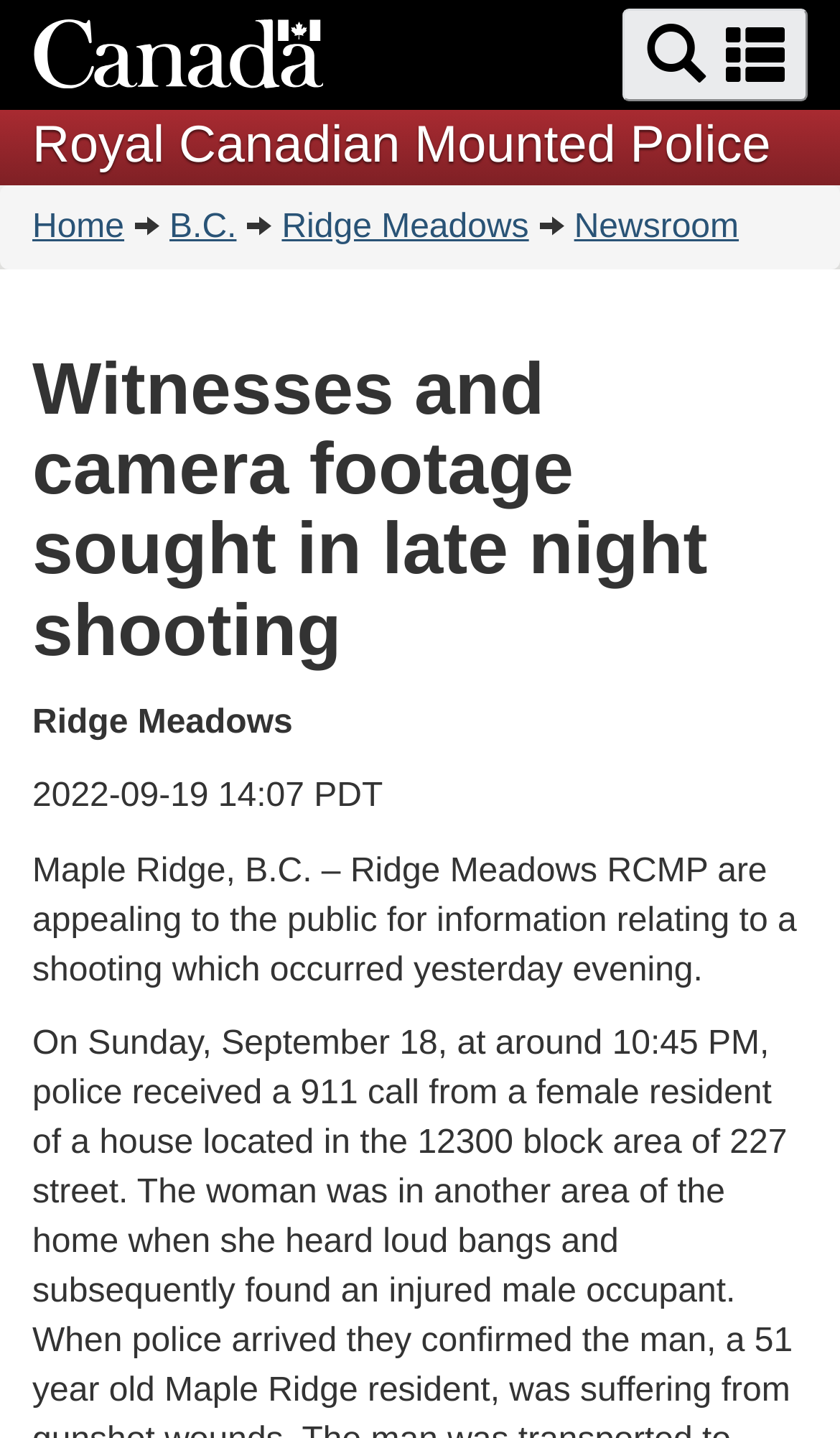Using the details from the image, please elaborate on the following question: How many links are in the breadcrumb navigation?

I found the answer by counting the number of links in the breadcrumb navigation at the top of the page, which are 'Home', 'B.C.', 'Ridge Meadows', and 'Newsroom'.